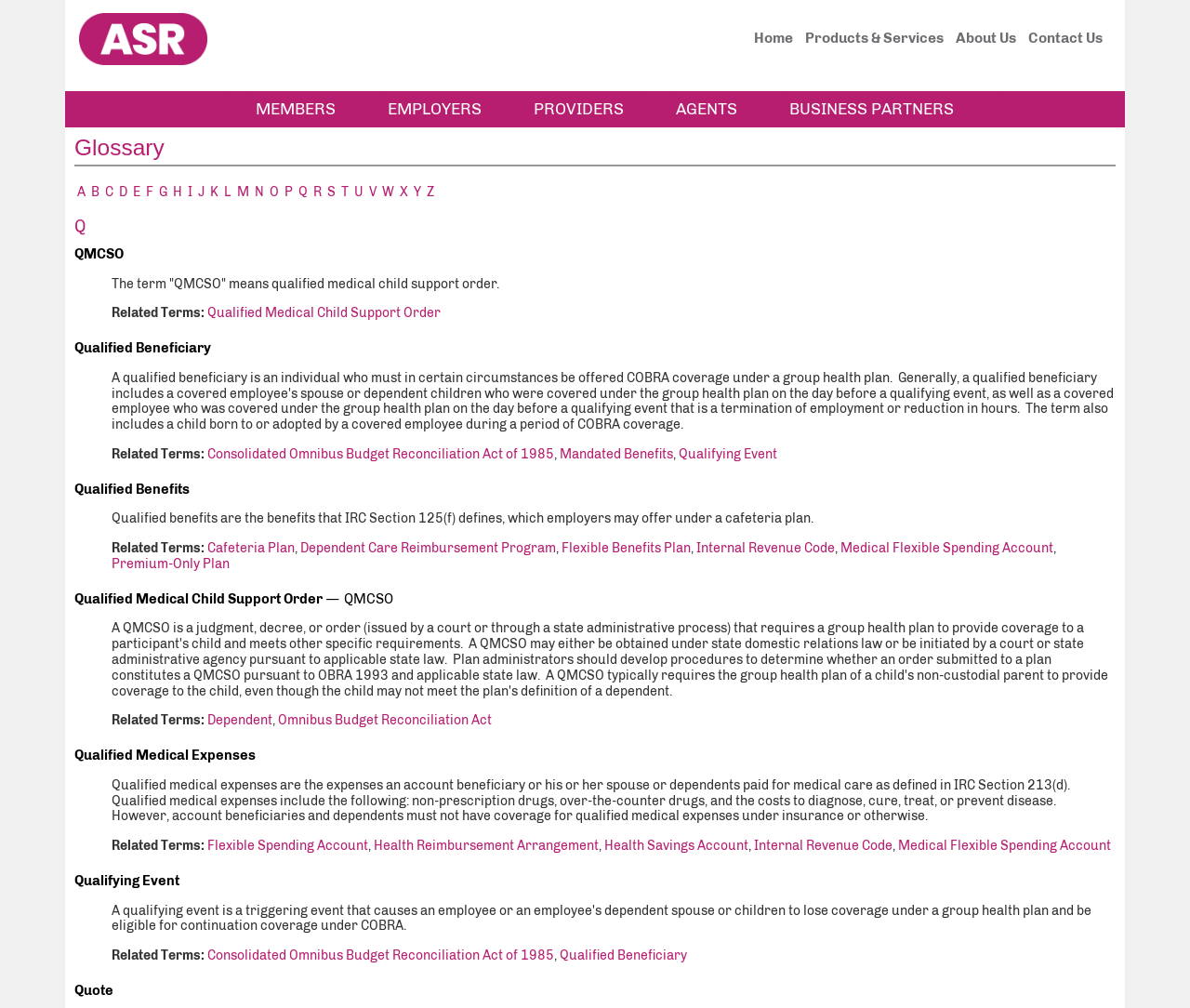Determine the bounding box coordinates of the region to click in order to accomplish the following instruction: "View the definition of 'Qualified Benefits'". Provide the coordinates as four float numbers between 0 and 1, specifically [left, top, right, bottom].

[0.062, 0.477, 0.159, 0.493]